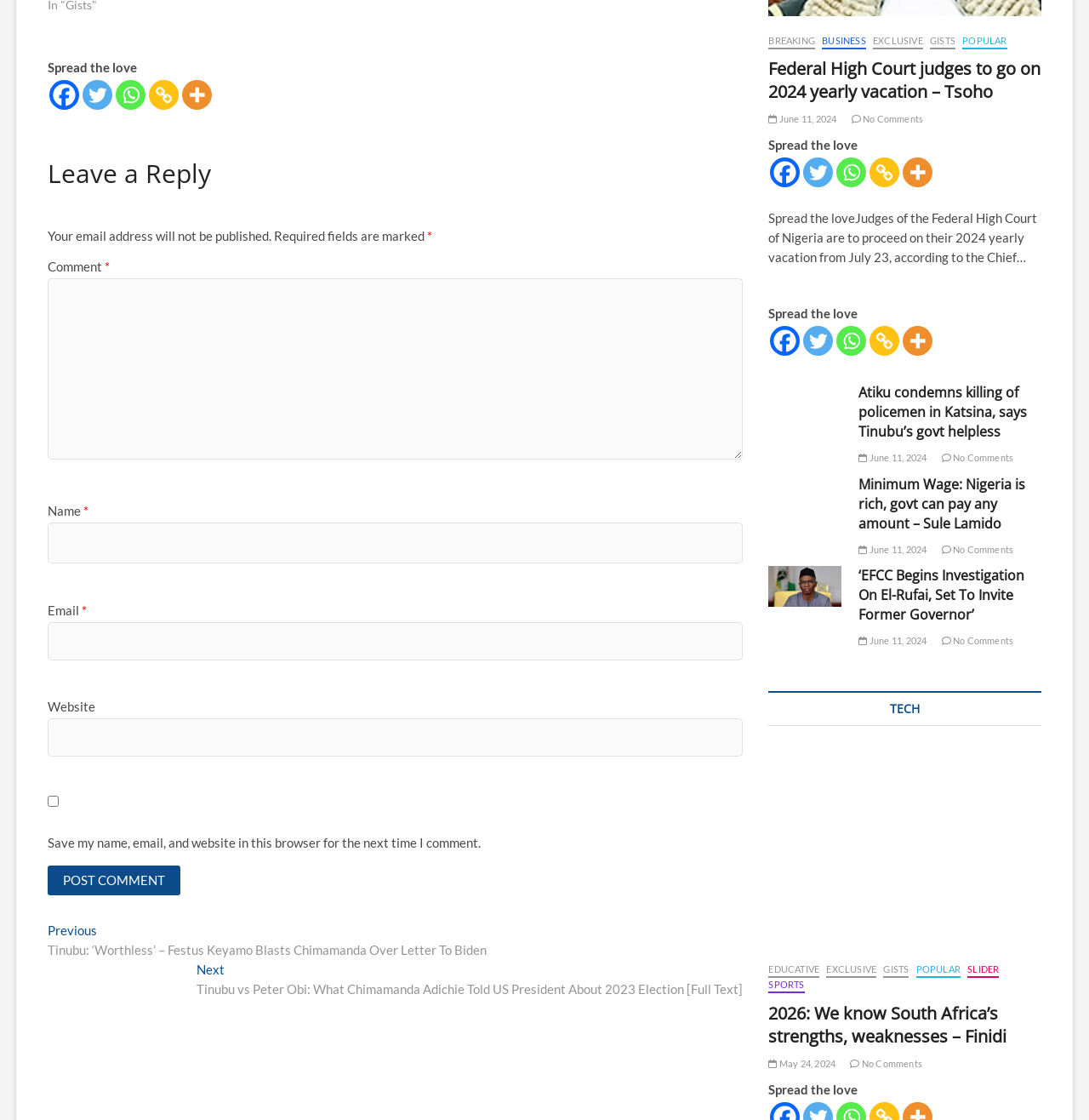Please identify the bounding box coordinates of the element's region that should be clicked to execute the following instruction: "Click the 'Post Comment' button". The bounding box coordinates must be four float numbers between 0 and 1, i.e., [left, top, right, bottom].

[0.044, 0.773, 0.166, 0.799]